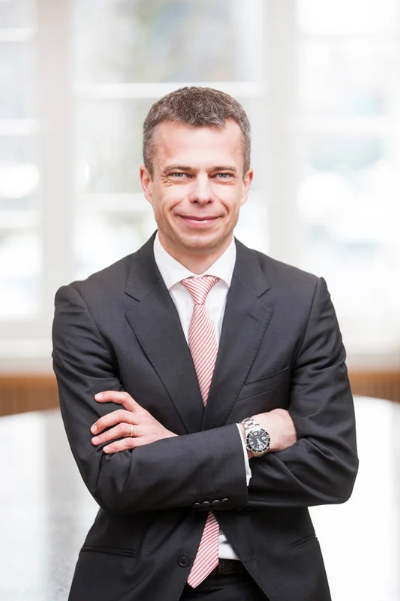Explain what is happening in the image with as much detail as possible.

This image features a confident businessman posing for a corporate headshot. He is dressed in a sharp black suit with a white shirt and a light pink tie, exuding professionalism. His arms are crossed, and he has a slight smile on his face, suggesting both approachability and confidence. The background is softly blurred, highlighting the subject against what appears to be a modern office environment, complete with large windows that allow natural light to illuminate the scene. This photograph exemplifies high-quality corporate photography aimed at showcasing individuals in a business context.